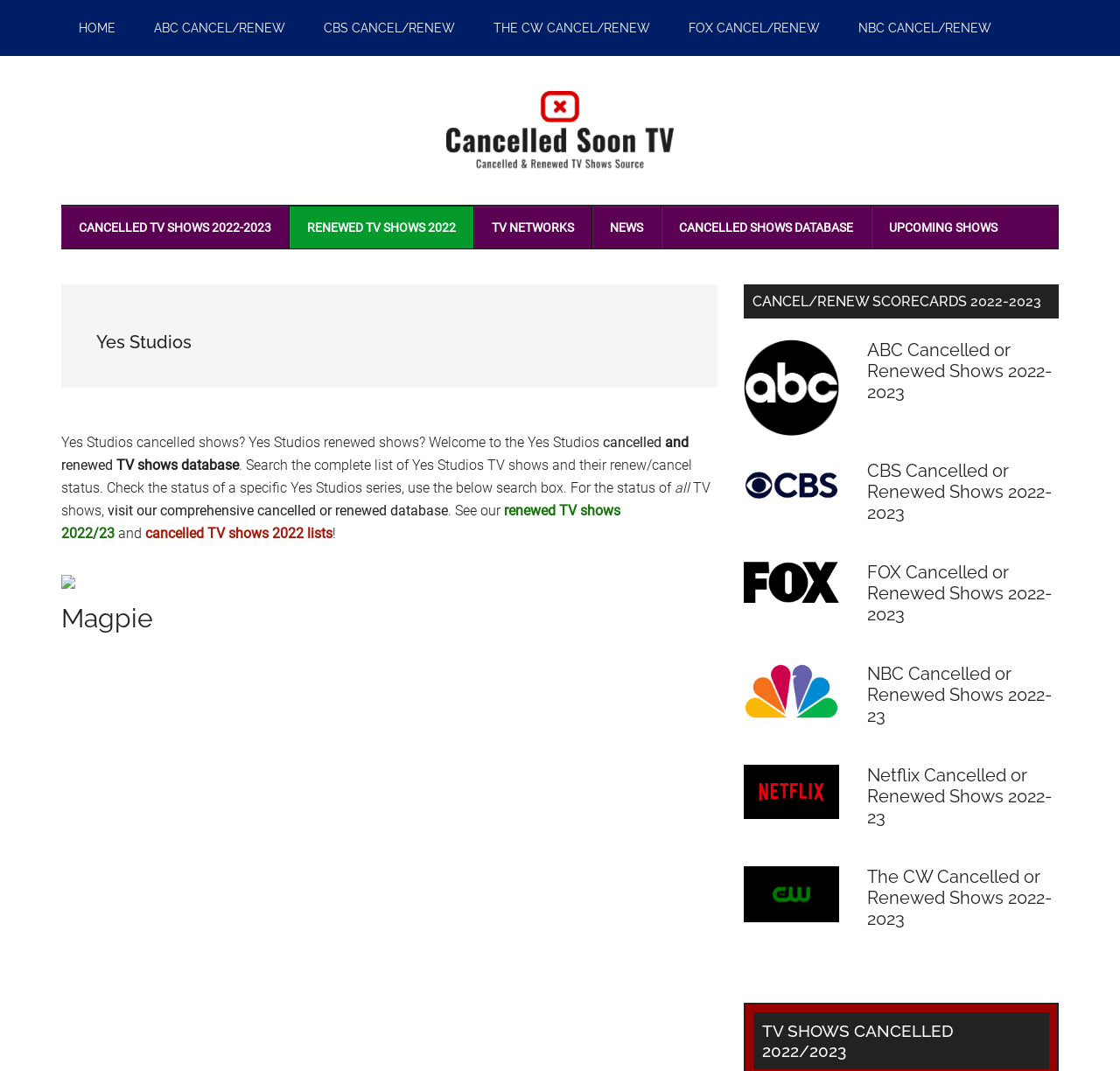Determine the bounding box coordinates for the area that needs to be clicked to fulfill this task: "Check the status of Magpie". The coordinates must be given as four float numbers between 0 and 1, i.e., [left, top, right, bottom].

[0.055, 0.563, 0.137, 0.591]